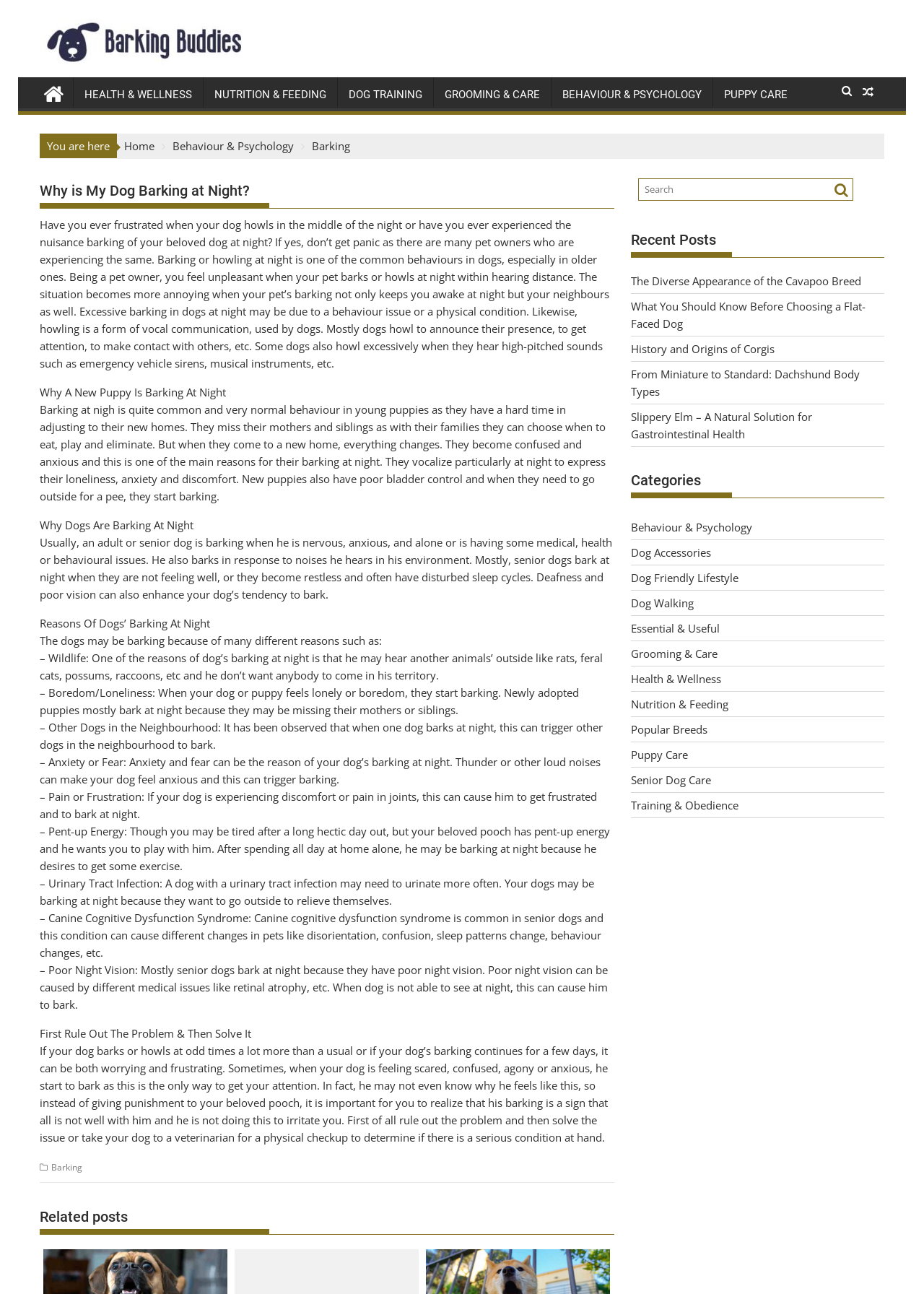Find the bounding box coordinates of the clickable element required to execute the following instruction: "Search for something". Provide the coordinates as four float numbers between 0 and 1, i.e., [left, top, right, bottom].

[0.691, 0.138, 0.924, 0.155]